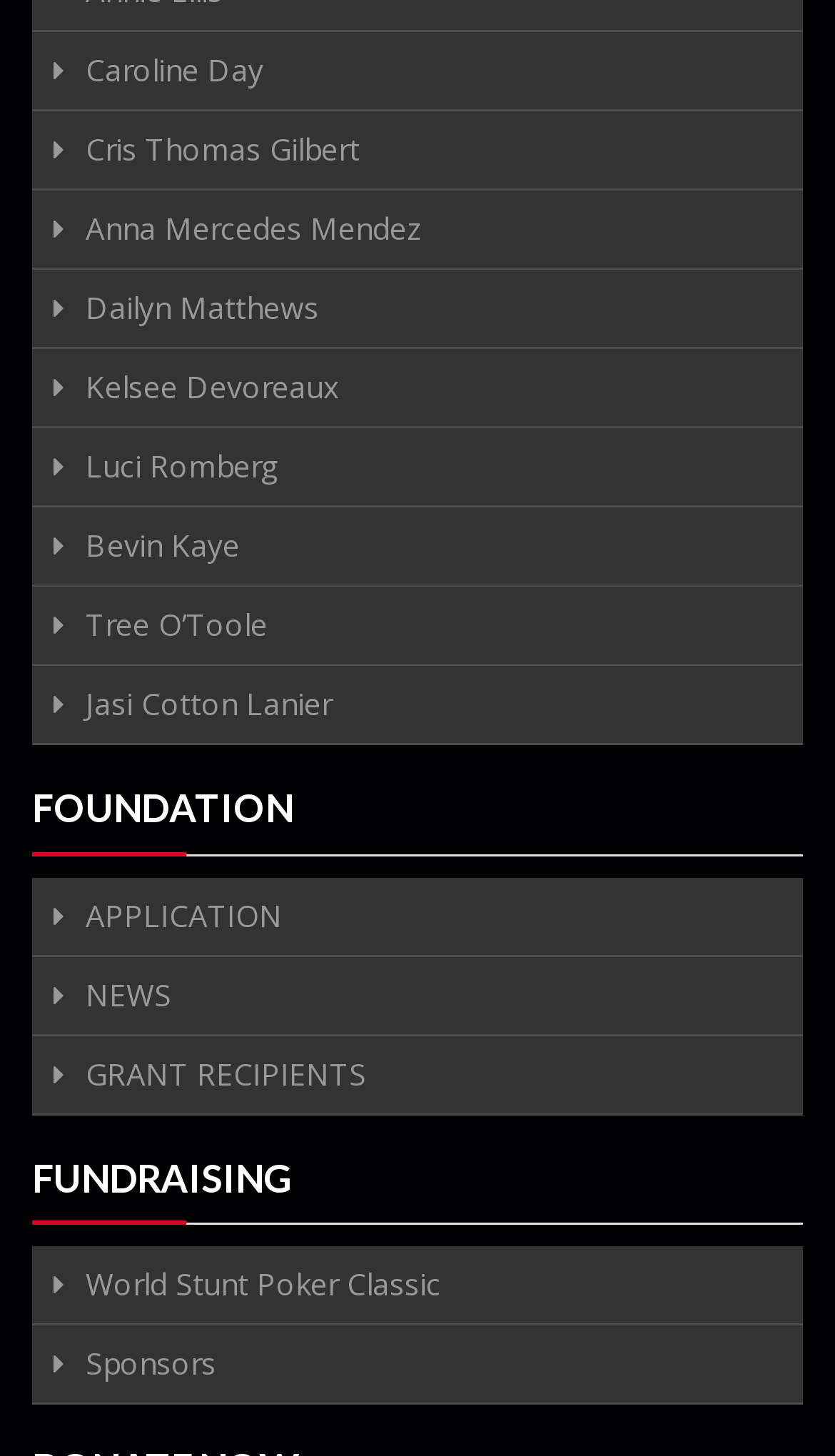Identify the bounding box coordinates for the element that needs to be clicked to fulfill this instruction: "View Caroline Day's profile". Provide the coordinates in the format of four float numbers between 0 and 1: [left, top, right, bottom].

[0.038, 0.022, 0.962, 0.076]